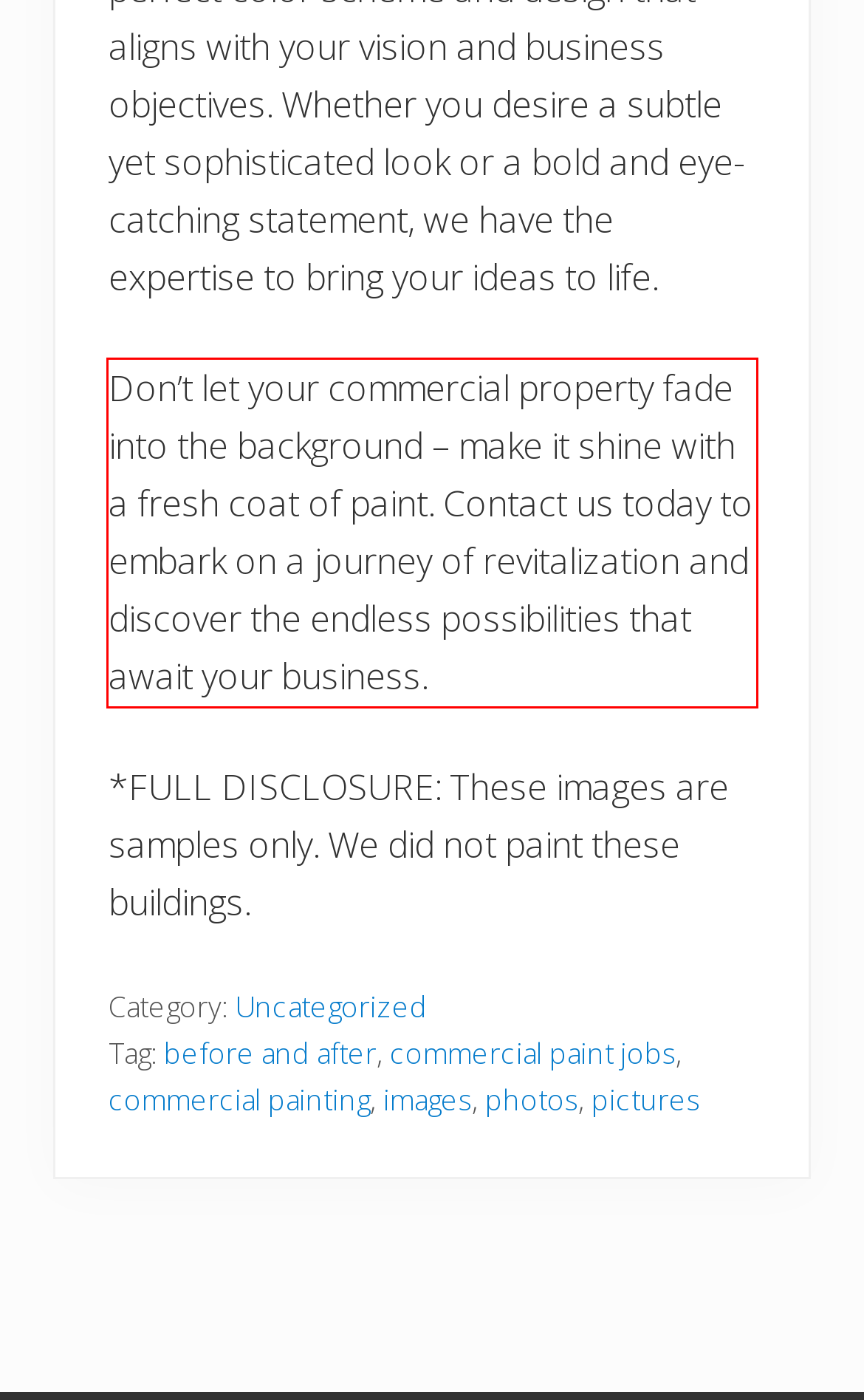Identify and transcribe the text content enclosed by the red bounding box in the given screenshot.

Don’t let your commercial property fade into the background – make it shine with a fresh coat of paint. Contact us today to embark on a journey of revitalization and discover the endless possibilities that await your business.